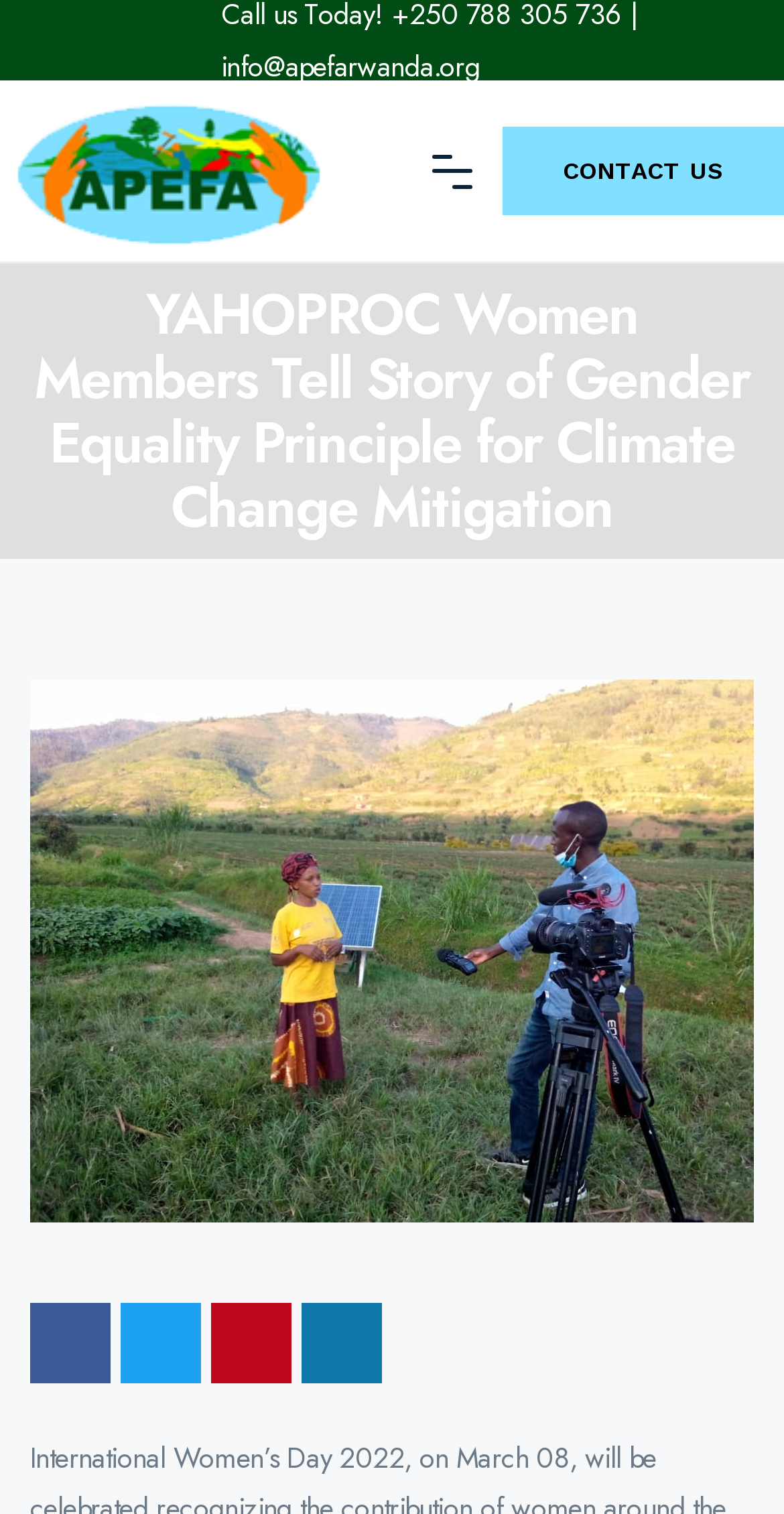Bounding box coordinates should be provided in the format (top-left x, top-left y, bottom-right x, bottom-right y) with all values between 0 and 1. Identify the bounding box for this UI element: title="Share on Facebook"

[0.038, 0.861, 0.141, 0.914]